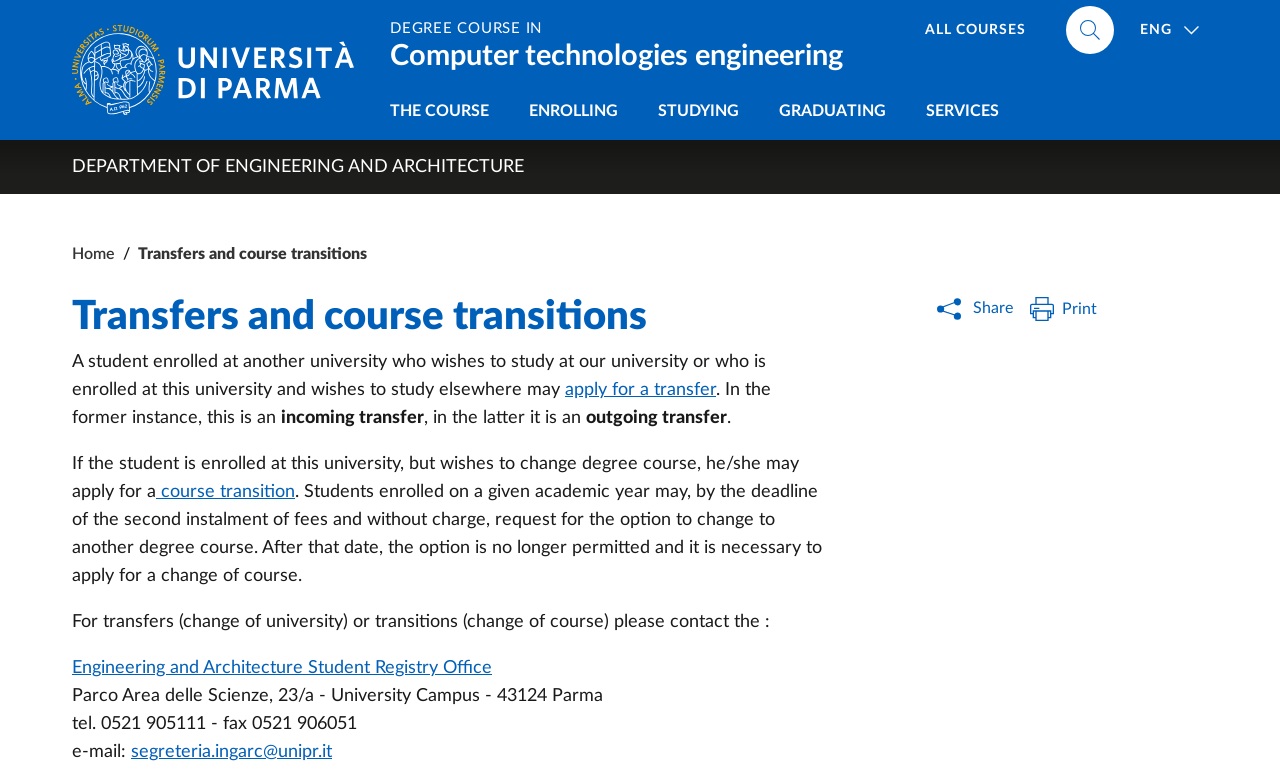What is the contact phone number of the Engineering and Architecture Student Registry Office?
Using the image as a reference, answer with just one word or a short phrase.

0521 905111